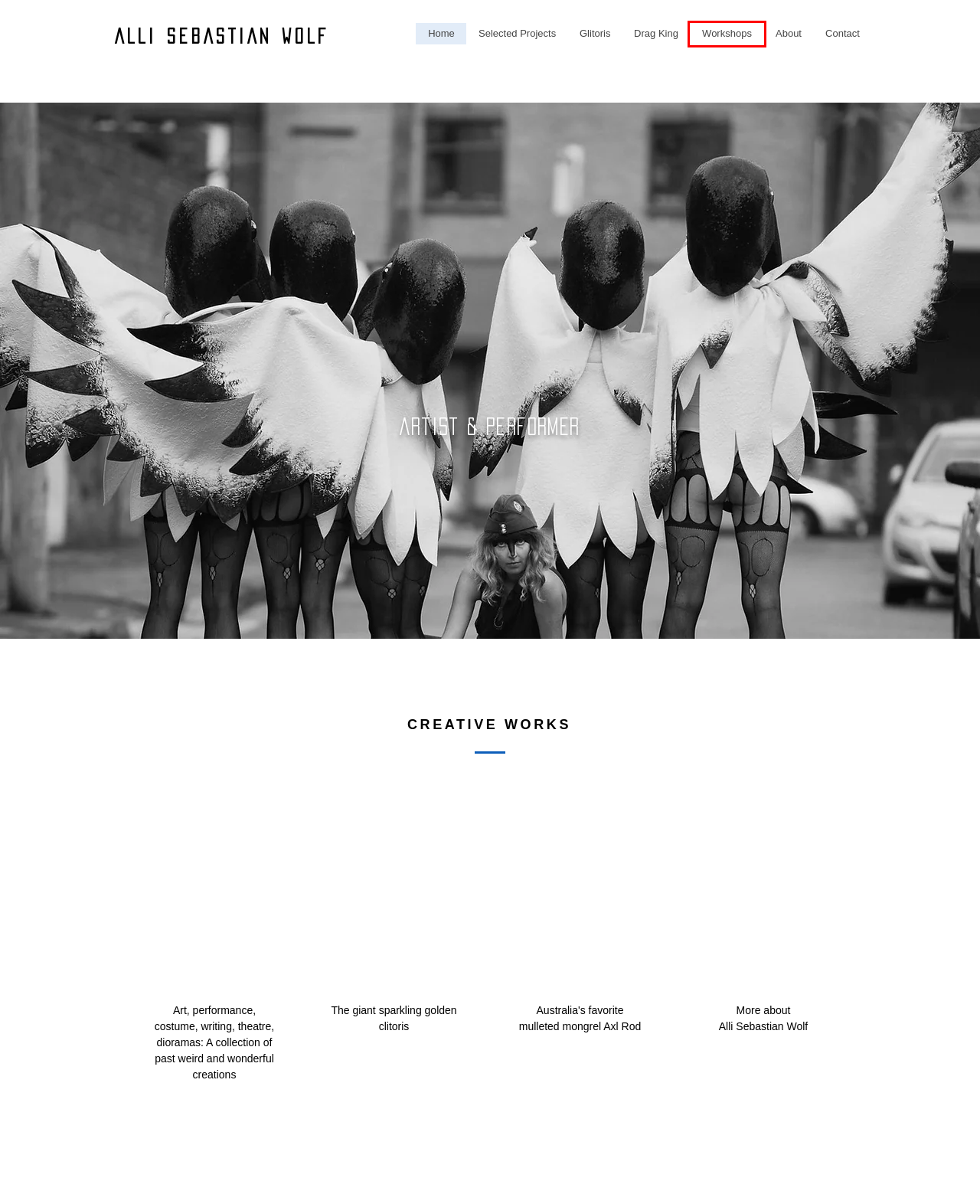You have a screenshot of a webpage with a red rectangle bounding box around a UI element. Choose the best description that matches the new page after clicking the element within the bounding box. The candidate descriptions are:
A. Drag King | Alli Sebastian Wolf
B. Selected Projects | Alli Sebastian Wolf
C. About | Alli Sebastian Wolf
D. Workshops | Alli Sebastian Wolf
E. Glitoris | Alli Sebastian Wolf
F. Styling | Alli Sebastian Wolf
G. Events and Production  | Alli Sebastian Wolf
H. DJ | Alli Sebastian Wolf

D